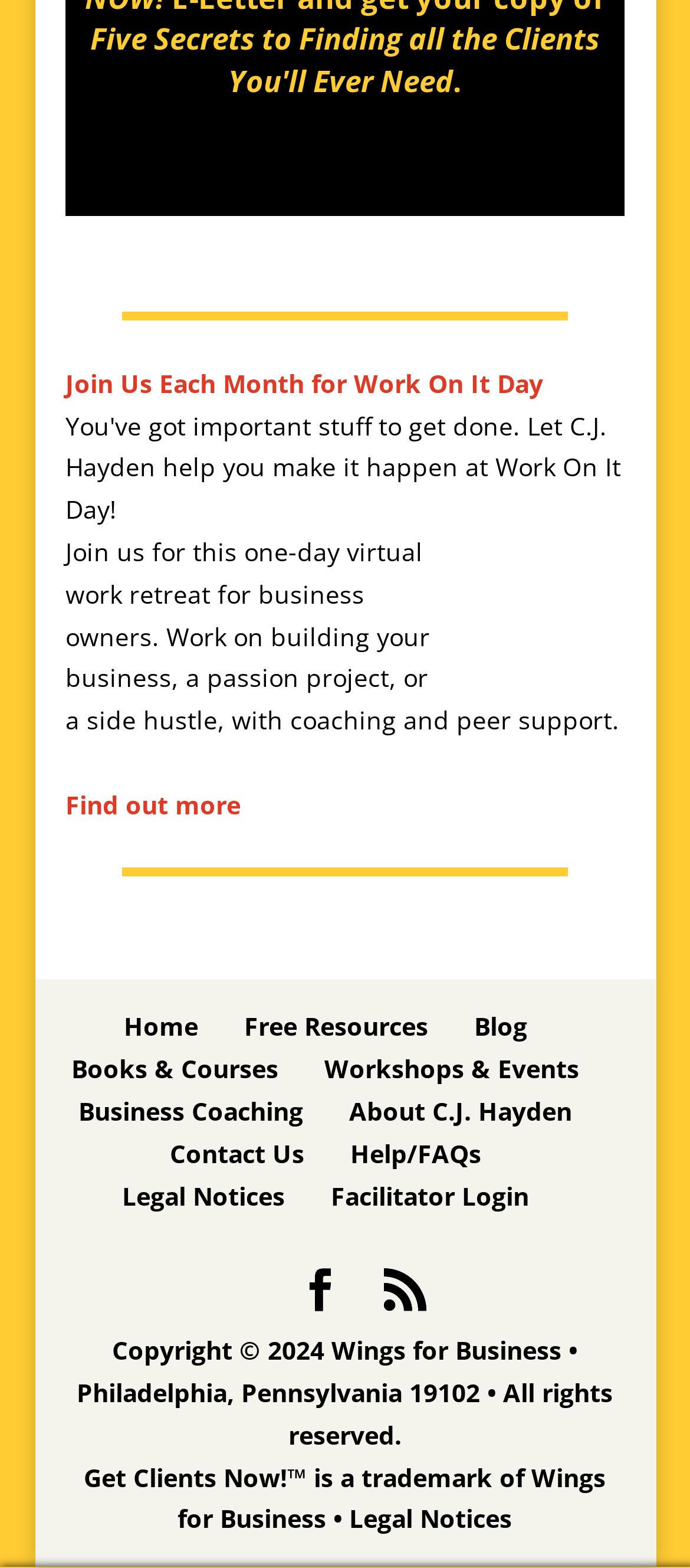Give the bounding box coordinates for the element described as: "About C.J. Hayden".

[0.506, 0.698, 0.829, 0.719]